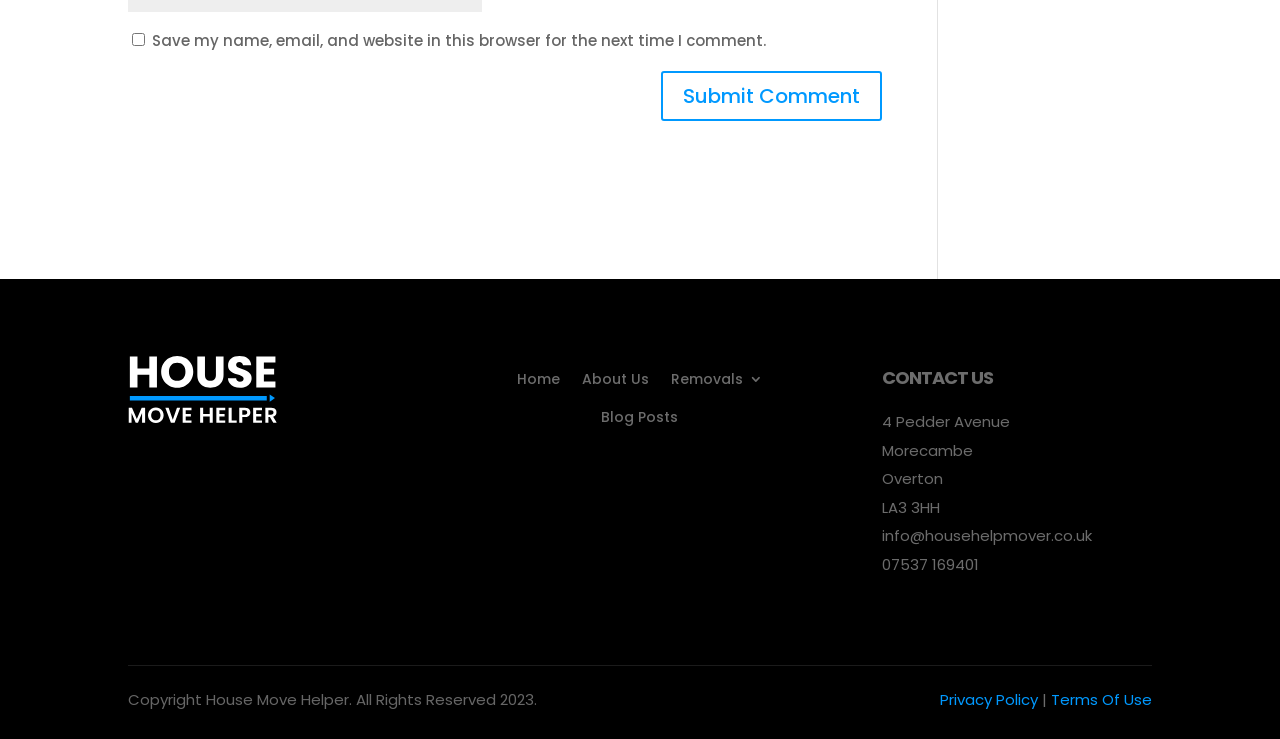Based on the visual content of the image, answer the question thoroughly: What is the location of the company?

I found the company's address listed in the contact information section, which includes the street address '4 Pedder Avenue' and the locations 'Morecambe' and 'Overton'. This suggests that the company is located in or near these areas.